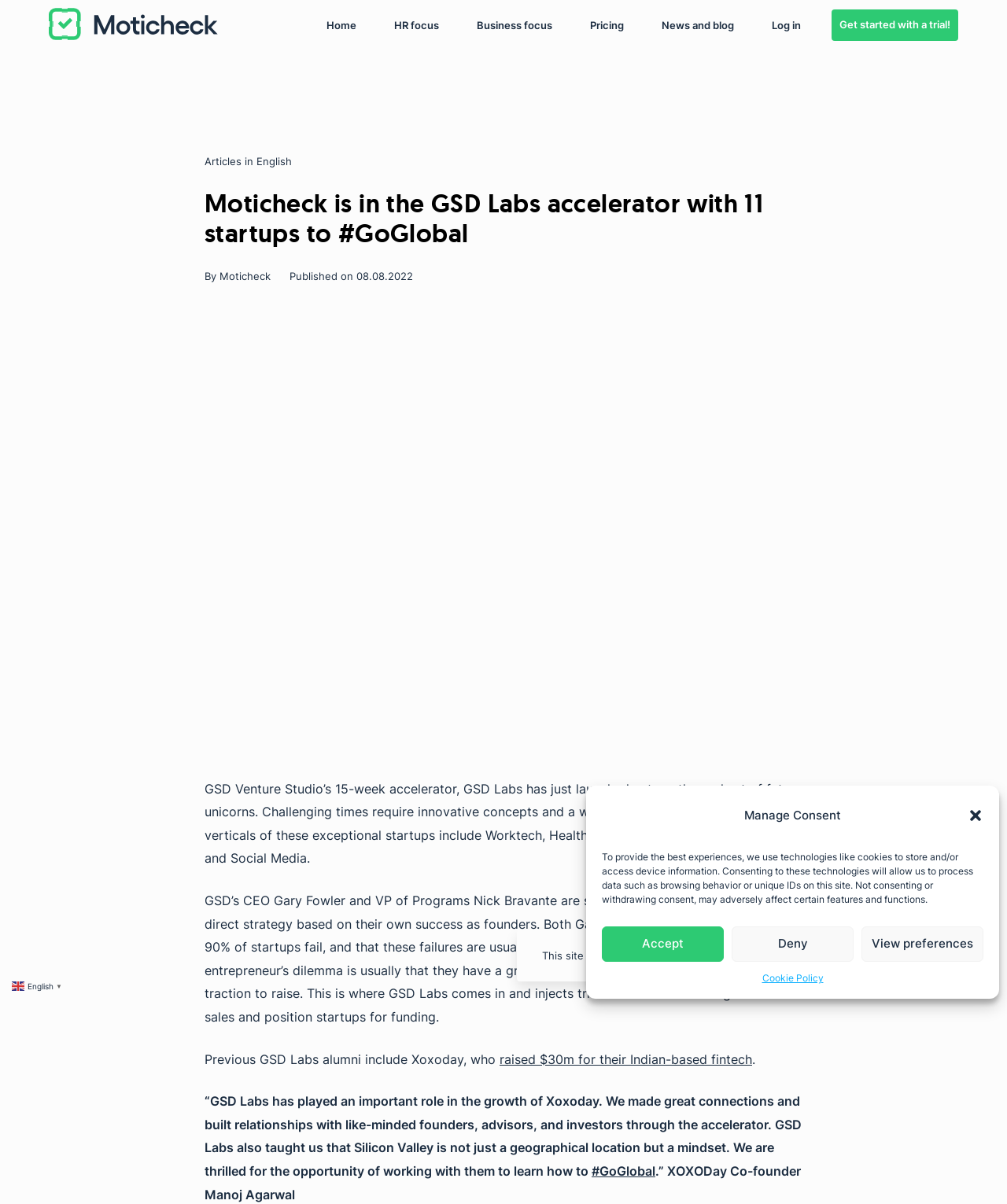How many startups are in the current cohort?
Can you provide an in-depth and detailed response to the question?

I read the title of the article and found that Moticheck is in the GSD Labs accelerator with 11 startups to #GoGlobal, which means there are 11 startups in the current cohort.